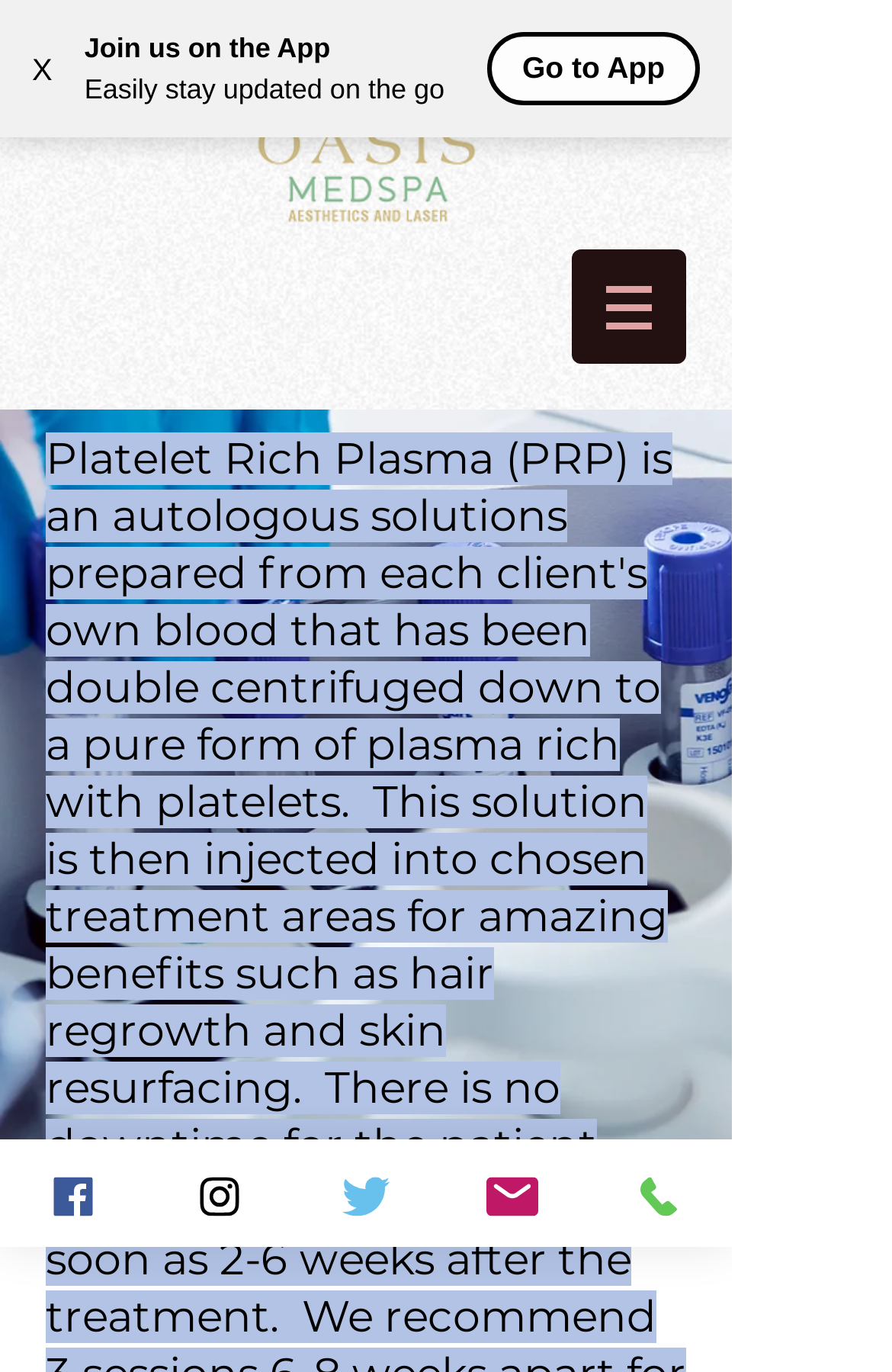What is the text above the 'Go to App' button?
Based on the image, respond with a single word or phrase.

Easily stay updated on the go